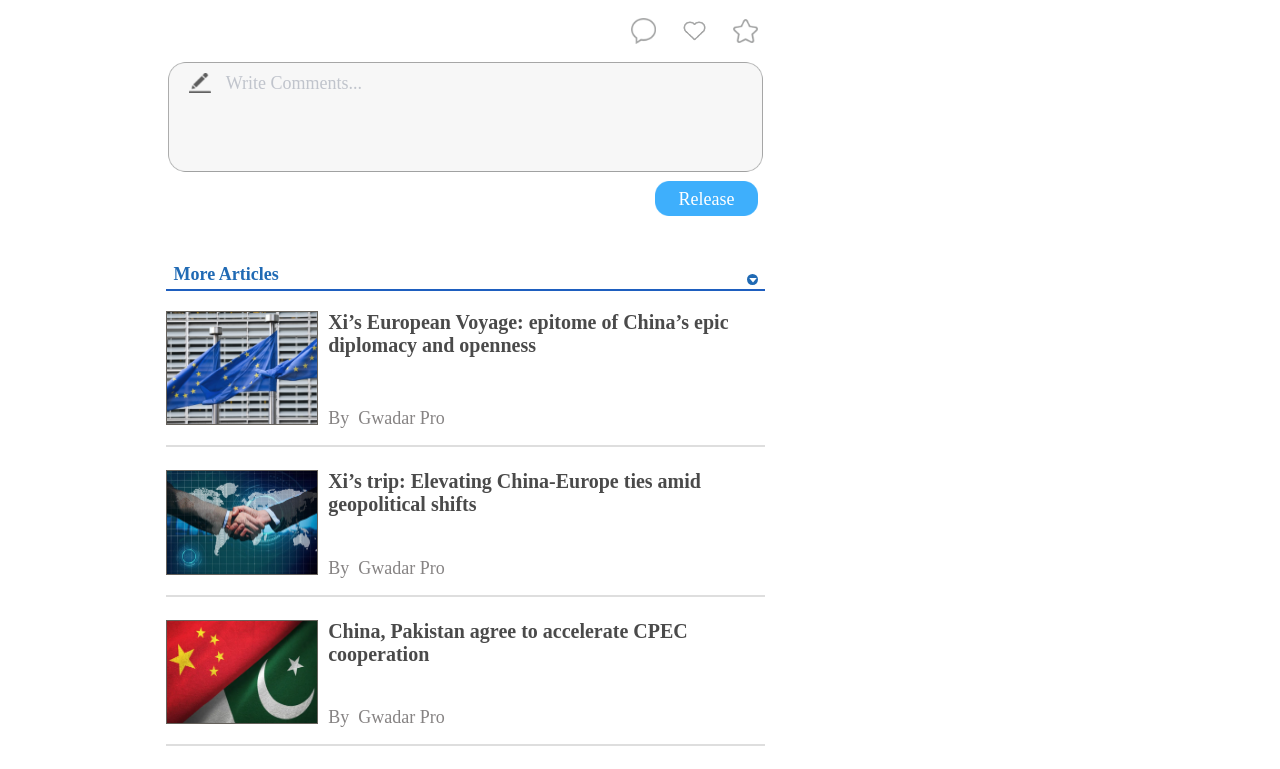What is the function of the 'Release' button?
Provide a fully detailed and comprehensive answer to the question.

The 'Release' button is located below the 'Write Comments...' textbox, indicating that it is related to submitting user comments. Its function is likely to release or submit the comments written in the textbox.